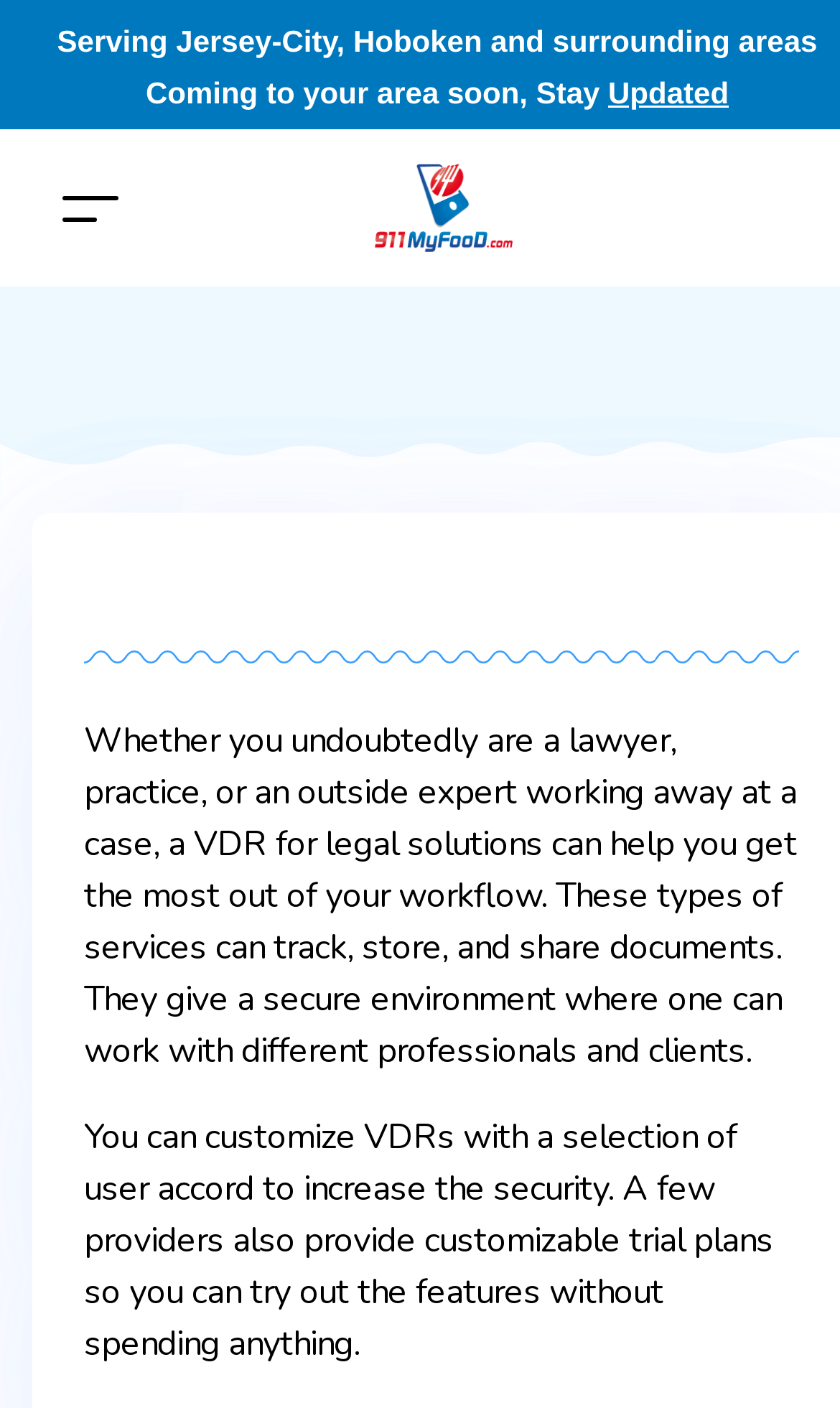Can VDRs be customized for security?
Please provide an in-depth and detailed response to the question.

The webpage states that VDRs can be customized with a selection of user access to increase security, providing a more secure environment for working with documents and collaborating with professionals and clients.